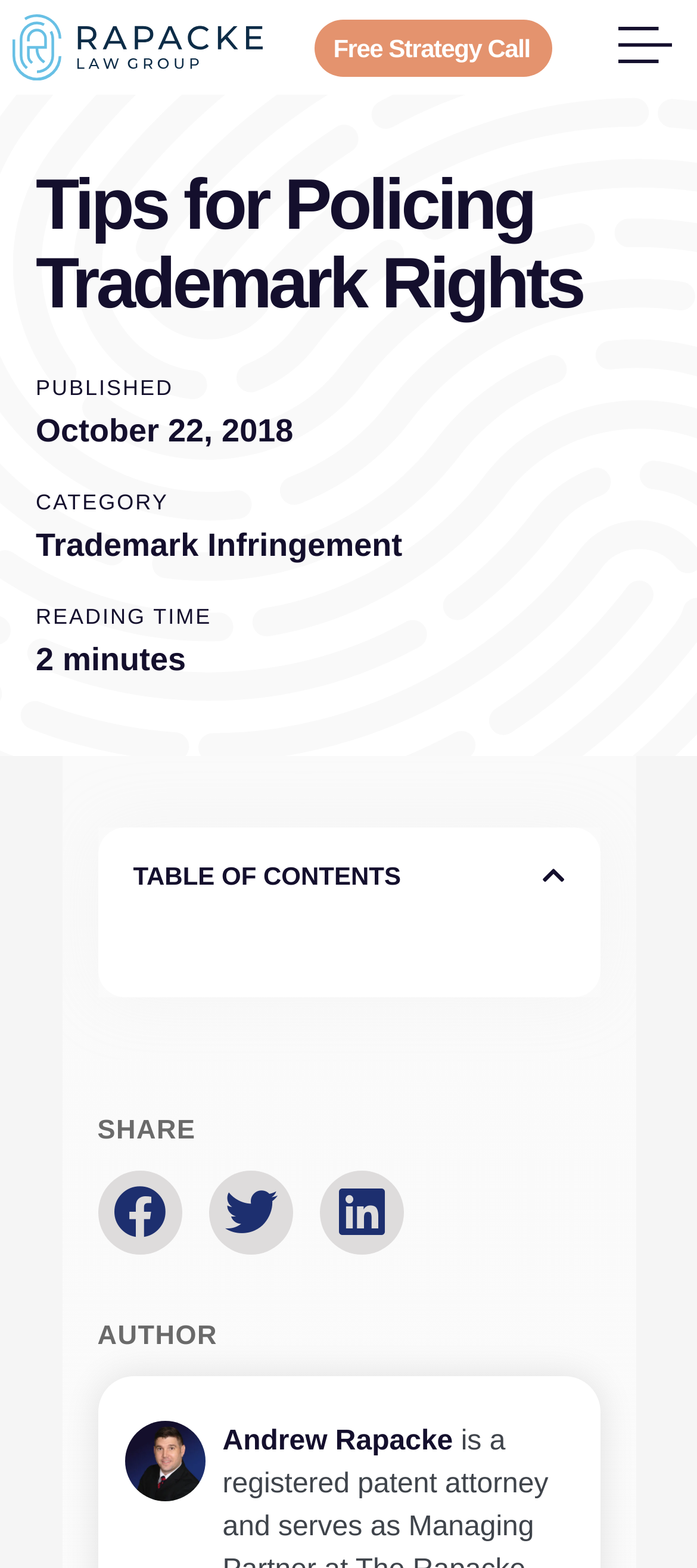Respond concisely with one word or phrase to the following query:
What is the author's name?

Andrew Rapacke